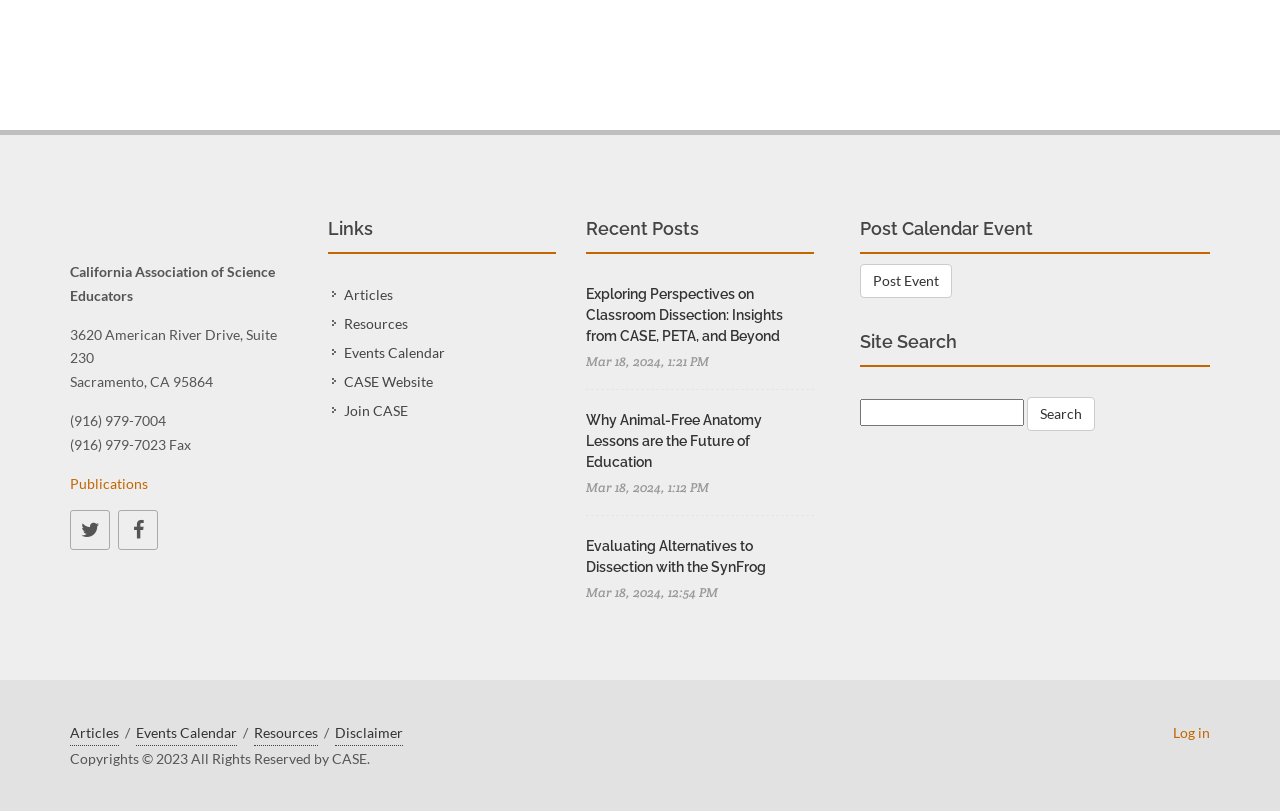Given the element description "Publications", identify the bounding box of the corresponding UI element.

[0.055, 0.585, 0.116, 0.606]